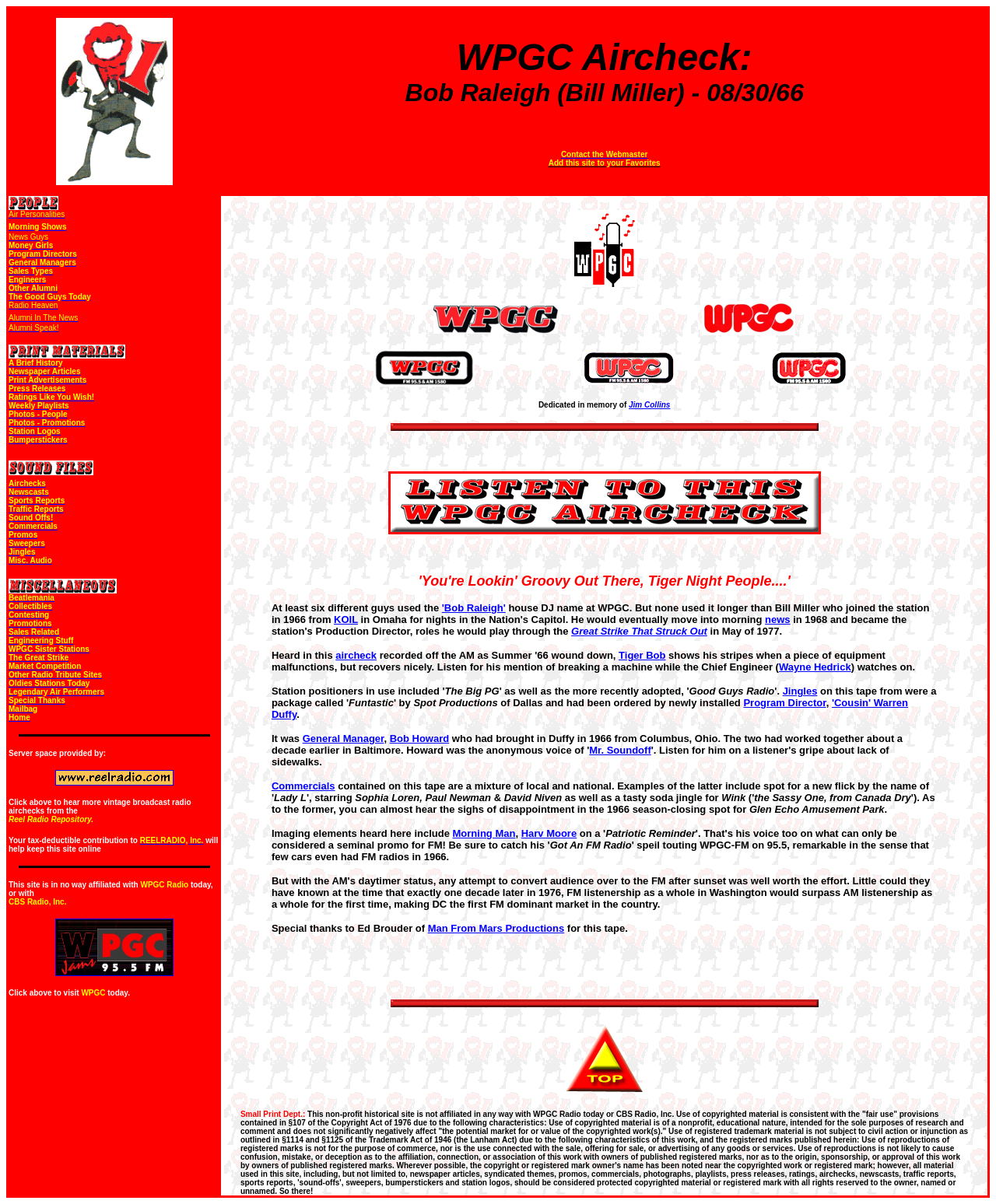What is the main topic of this webpage?
Refer to the image and provide a thorough answer to the question.

Based on the webpage content, it appears to be a collection of radio airchecks, with links to various categories such as 'Air Personalities', 'Morning Shows', 'News Guys', and more. The presence of audio-related links and descriptions suggests that the main topic of this webpage is radio airchecks.